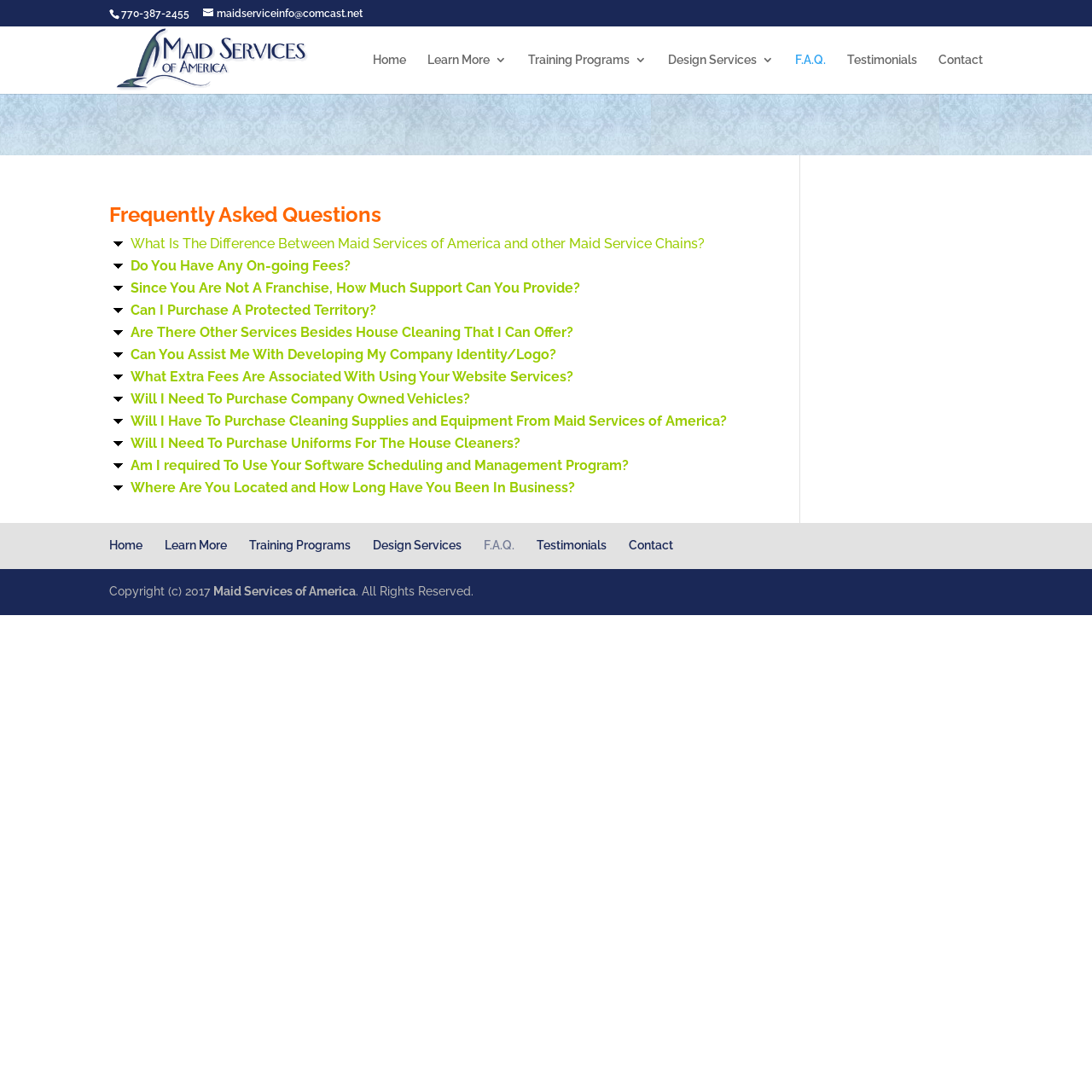Please identify the bounding box coordinates of the clickable region that I should interact with to perform the following instruction: "click the 'Home' link". The coordinates should be expressed as four float numbers between 0 and 1, i.e., [left, top, right, bottom].

[0.341, 0.049, 0.372, 0.086]